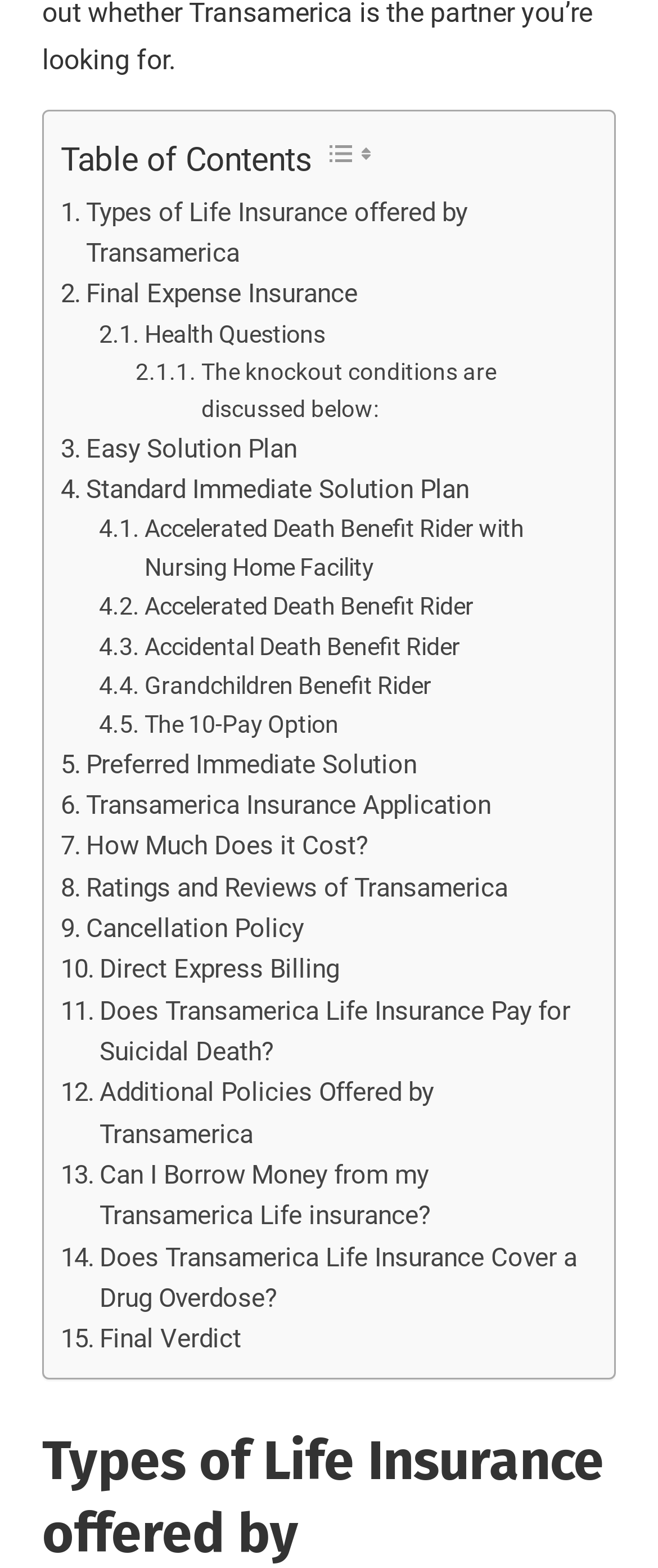Pinpoint the bounding box coordinates of the area that must be clicked to complete this instruction: "Explore 'Easy Solution Plan'".

[0.092, 0.273, 0.451, 0.299]